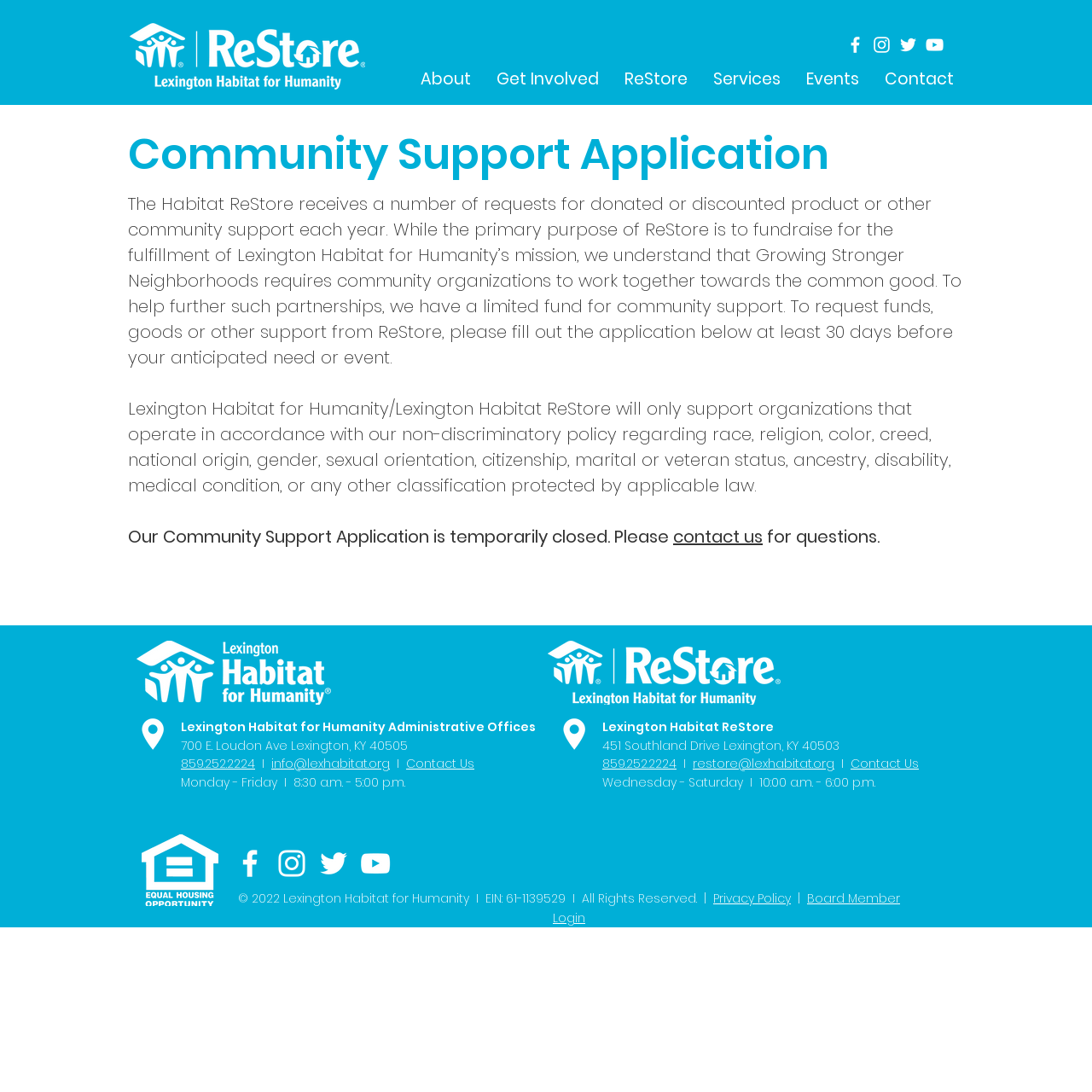Use the information in the screenshot to answer the question comprehensively: How can I request funds or goods from ReStore?

The webpage states that to request funds, goods or other support from ReStore, I need to fill out the application below at least 30 days before my anticipated need or event.